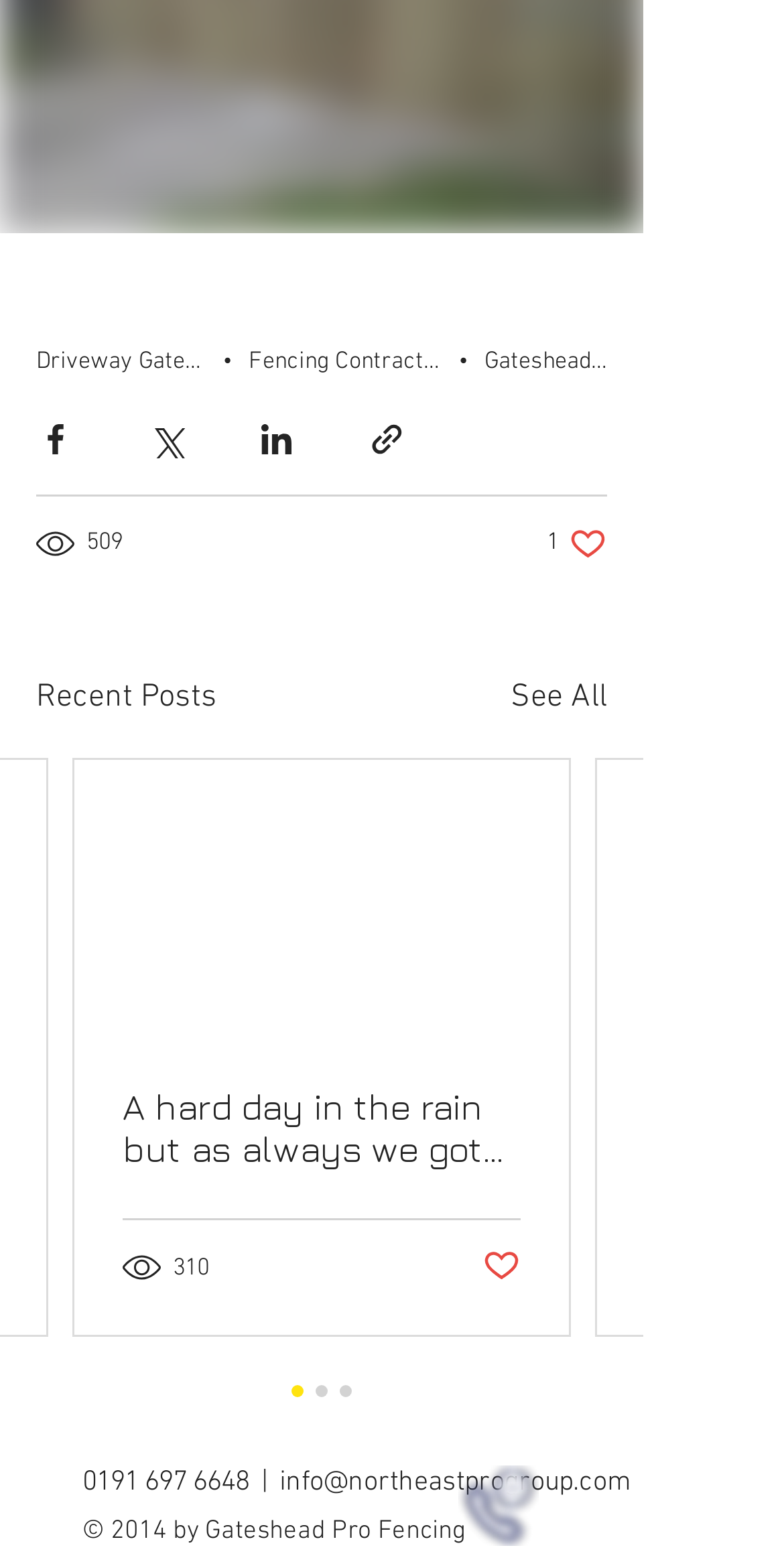Specify the bounding box coordinates of the region I need to click to perform the following instruction: "View the 'Recent Posts'". The coordinates must be four float numbers in the range of 0 to 1, i.e., [left, top, right, bottom].

[0.046, 0.429, 0.277, 0.46]